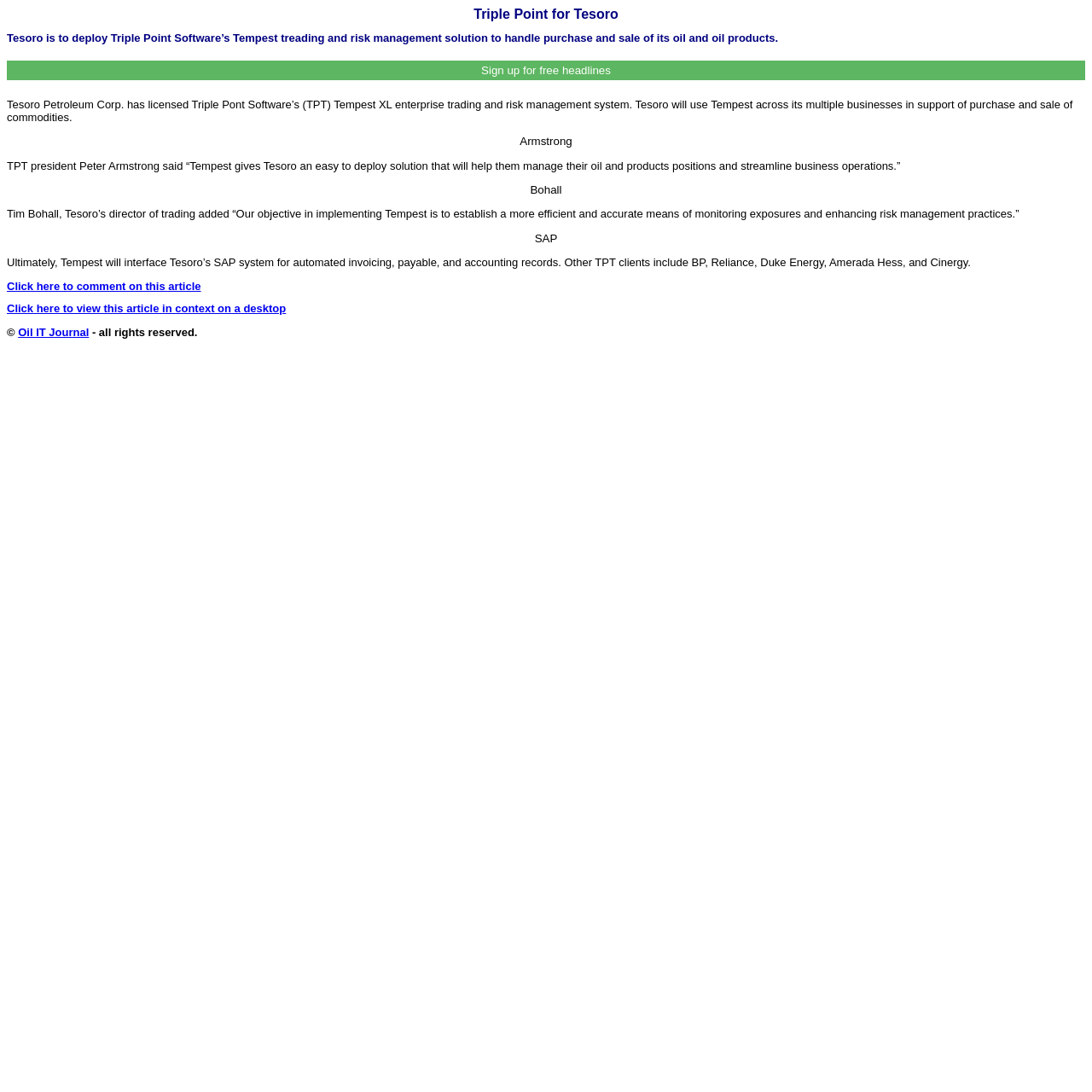What company is deploying Triple Point Software’s Tempest?
Look at the image and provide a short answer using one word or a phrase.

Tesoro